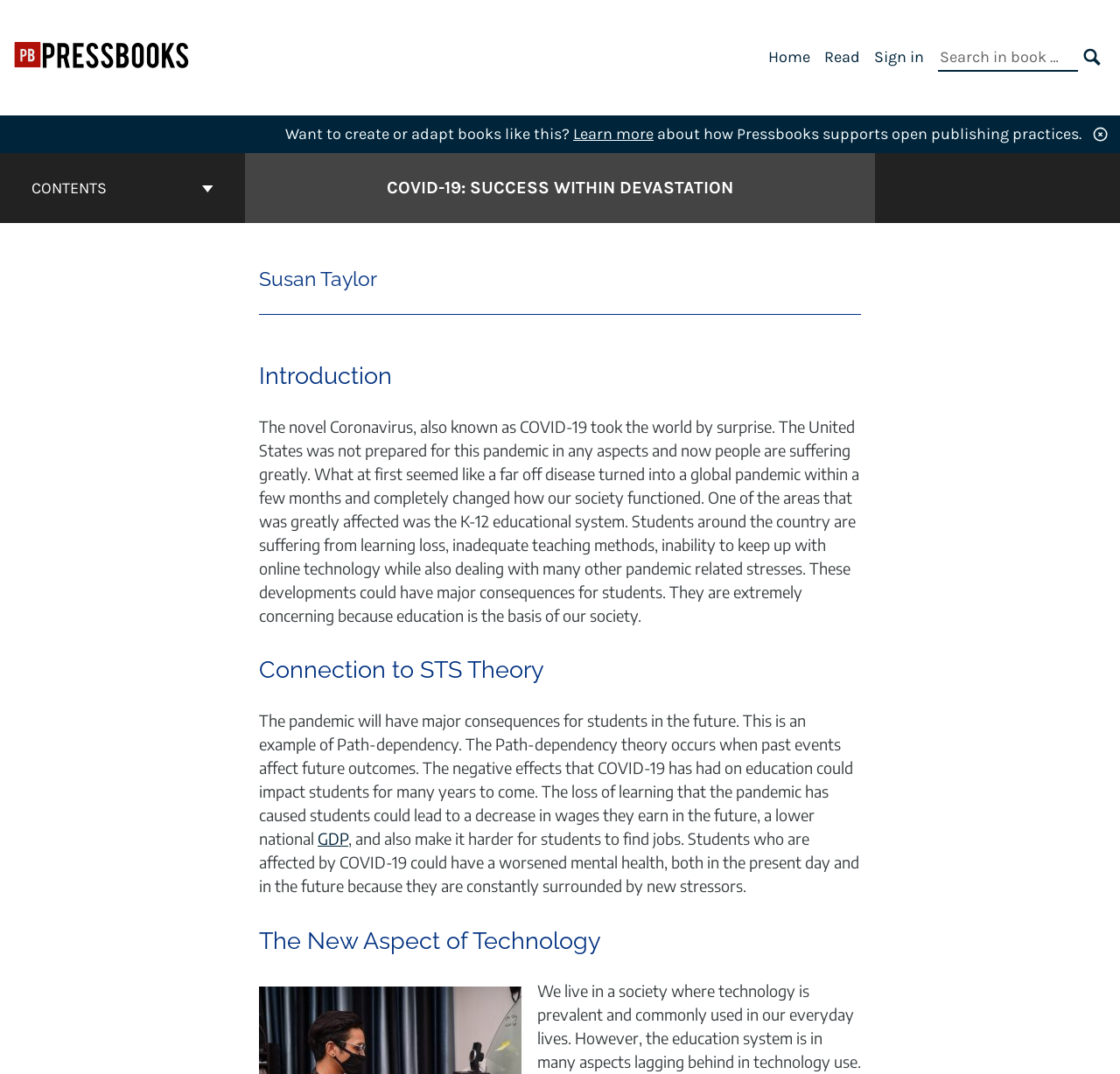What is the name of the platform that supports open publishing practices?
Please answer the question with a detailed response using the information from the screenshot.

I found the answer by looking at the link 'Pressbooks Create' and the static text 'about how Pressbooks supports open publishing practices' which indicates that Pressbooks is the platform that supports open publishing practices.